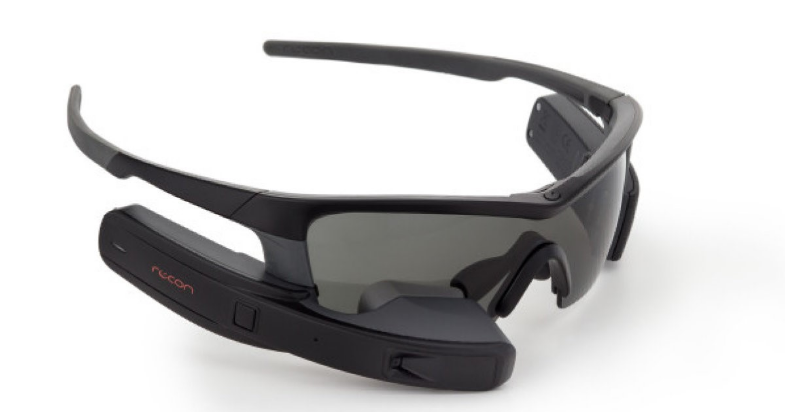Generate an elaborate description of what you see in the image.

The image features a pair of advanced augmented reality (AR) smart glasses designed for a seamless user experience. The sleek, modern design includes a black frame with tinted lenses, combining functionality and style. Prominently visible on the left arm is a control button, allowing users to interact intuitively with the device. These glasses exemplify cutting-edge technology; they are likely part of the top seven AR smart glasses considered for various applications, aiming to enhance daily activities through innovative features such as heads-up displays and integration with smart devices.